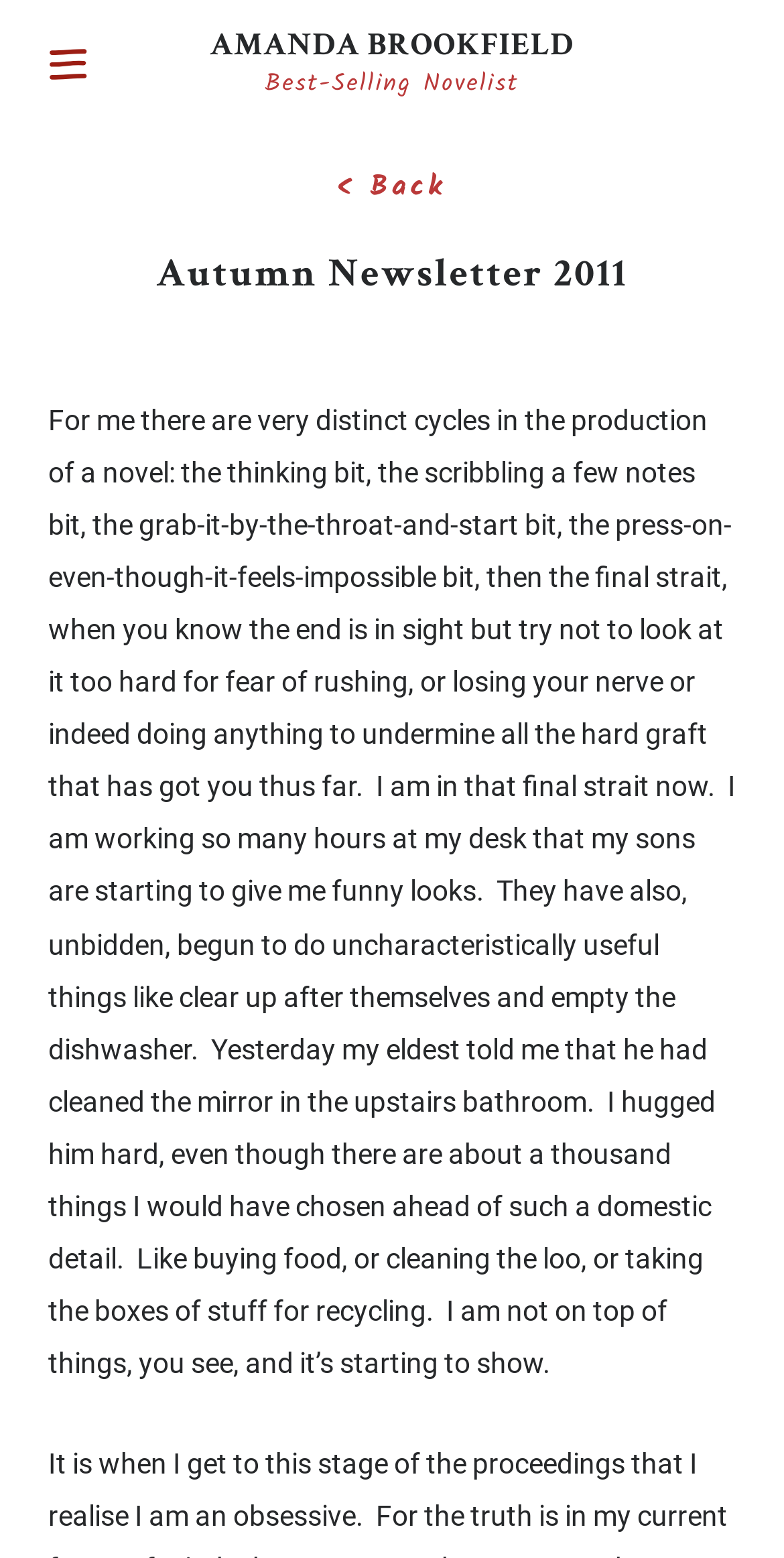Using the webpage screenshot, find the UI element described by Amanda BrookfieldBest-Selling Novelist. Provide the bounding box coordinates in the format (top-left x, top-left y, bottom-right x, bottom-right y), ensuring all values are floating point numbers between 0 and 1.

[0.268, 0.021, 0.732, 0.067]